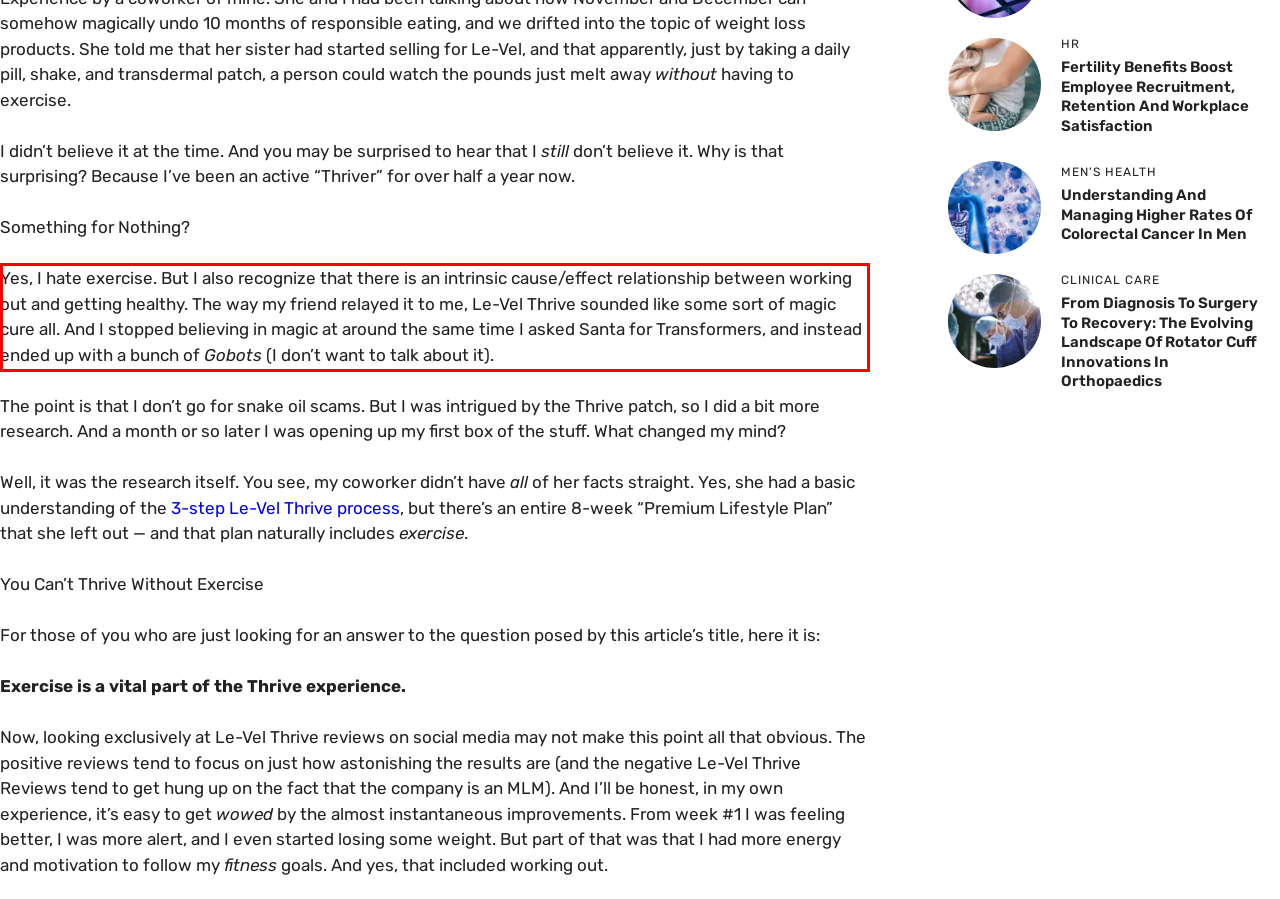Examine the webpage screenshot and use OCR to obtain the text inside the red bounding box.

Yes, I hate exercise. But I also recognize that there is an intrinsic cause/effect relationship between working out and getting healthy. The way my friend relayed it to me, Le-Vel Thrive sounded like some sort of magic cure all. And I stopped believing in magic at around the same time I asked Santa for Transformers, and instead ended up with a bunch of Gobots (I don’t want to talk about it).